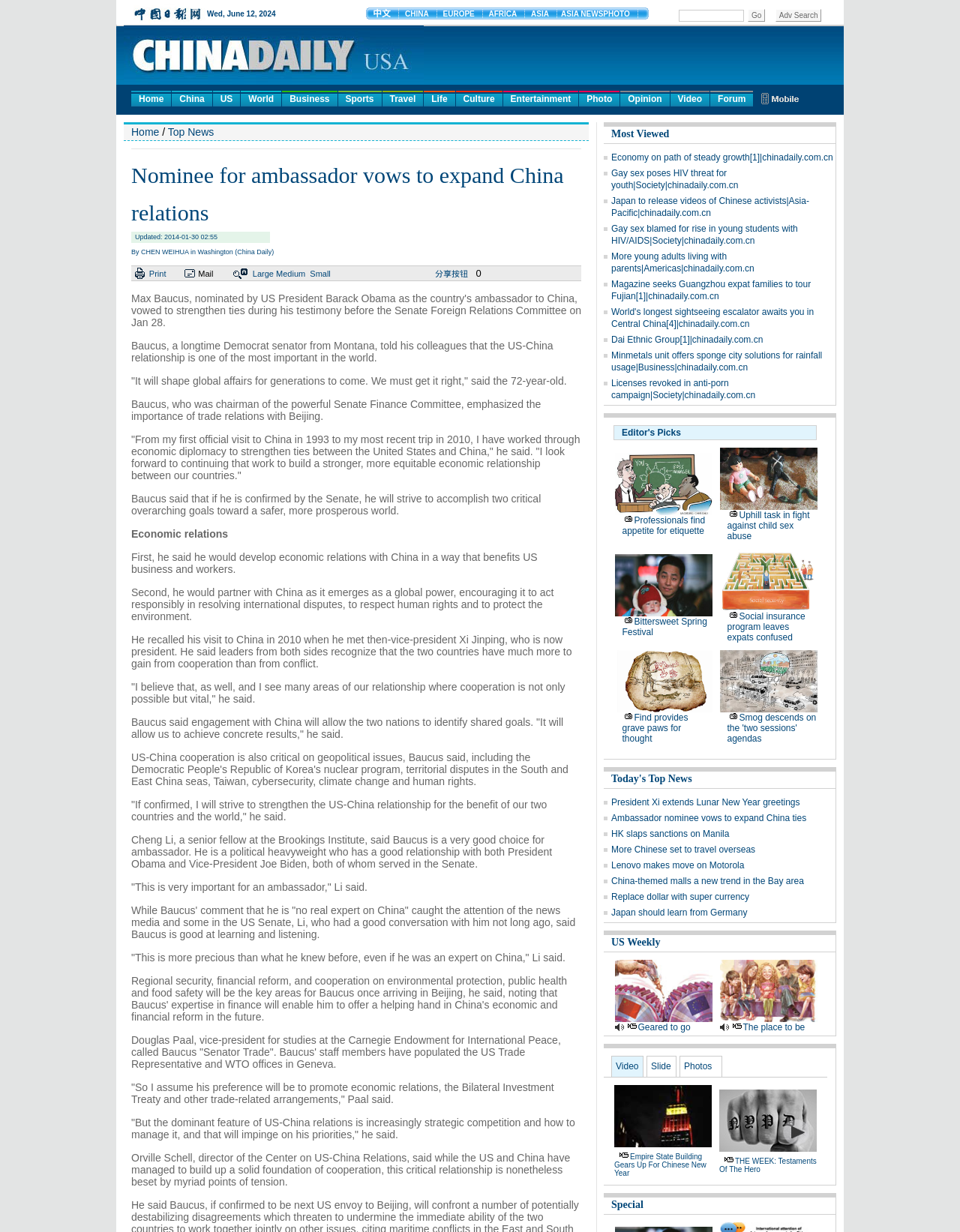What is the name of the treaty that Douglas Paal mentioned?
Kindly offer a comprehensive and detailed response to the question.

The name of the treaty that Douglas Paal mentioned can be found in the paragraph that mentions Douglas Paal's comment about Max Baucus' preference for promoting economic relations.